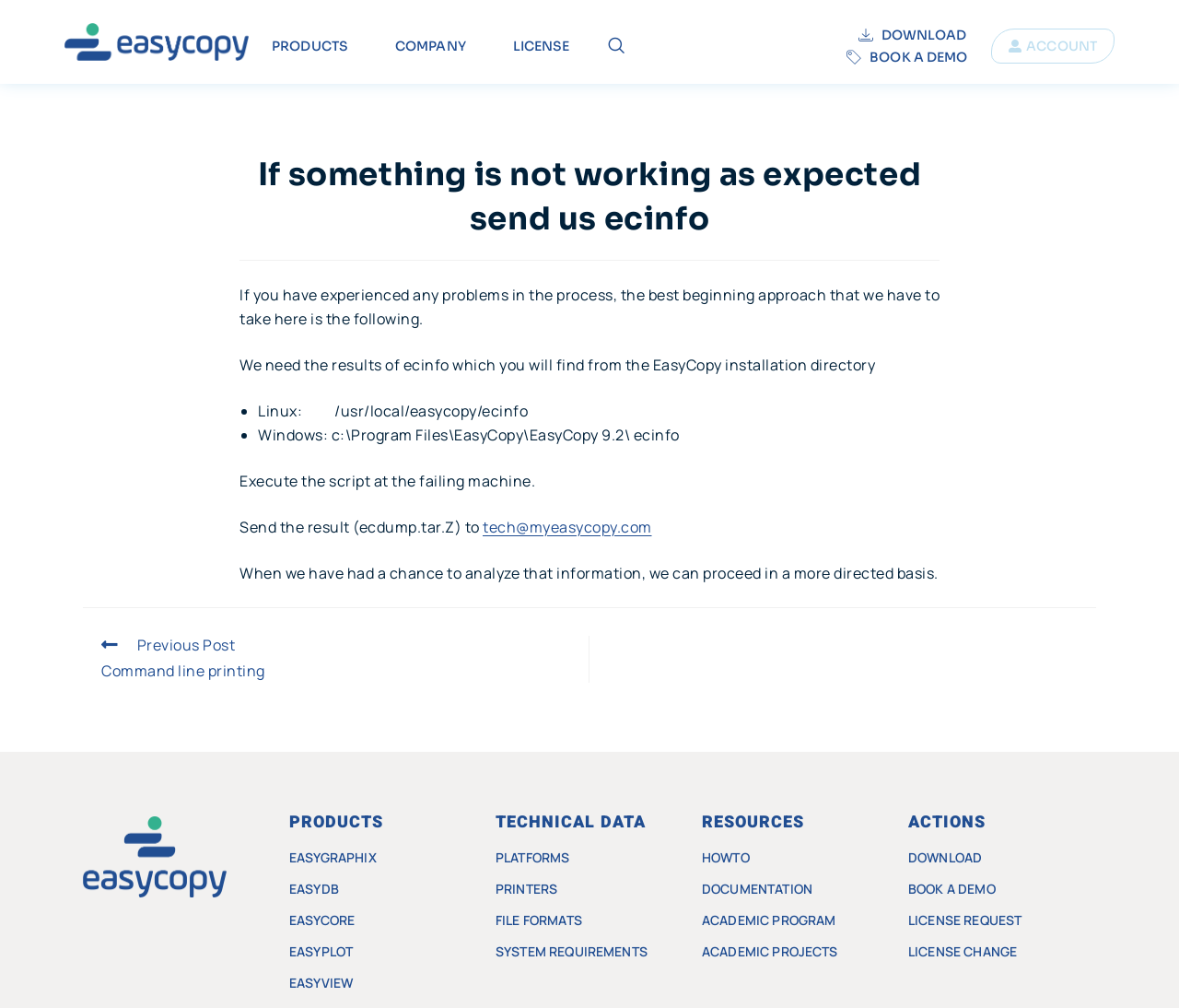Please identify the coordinates of the bounding box that should be clicked to fulfill this instruction: "Click on the 'ACCOUNT' button".

[0.841, 0.029, 0.945, 0.063]